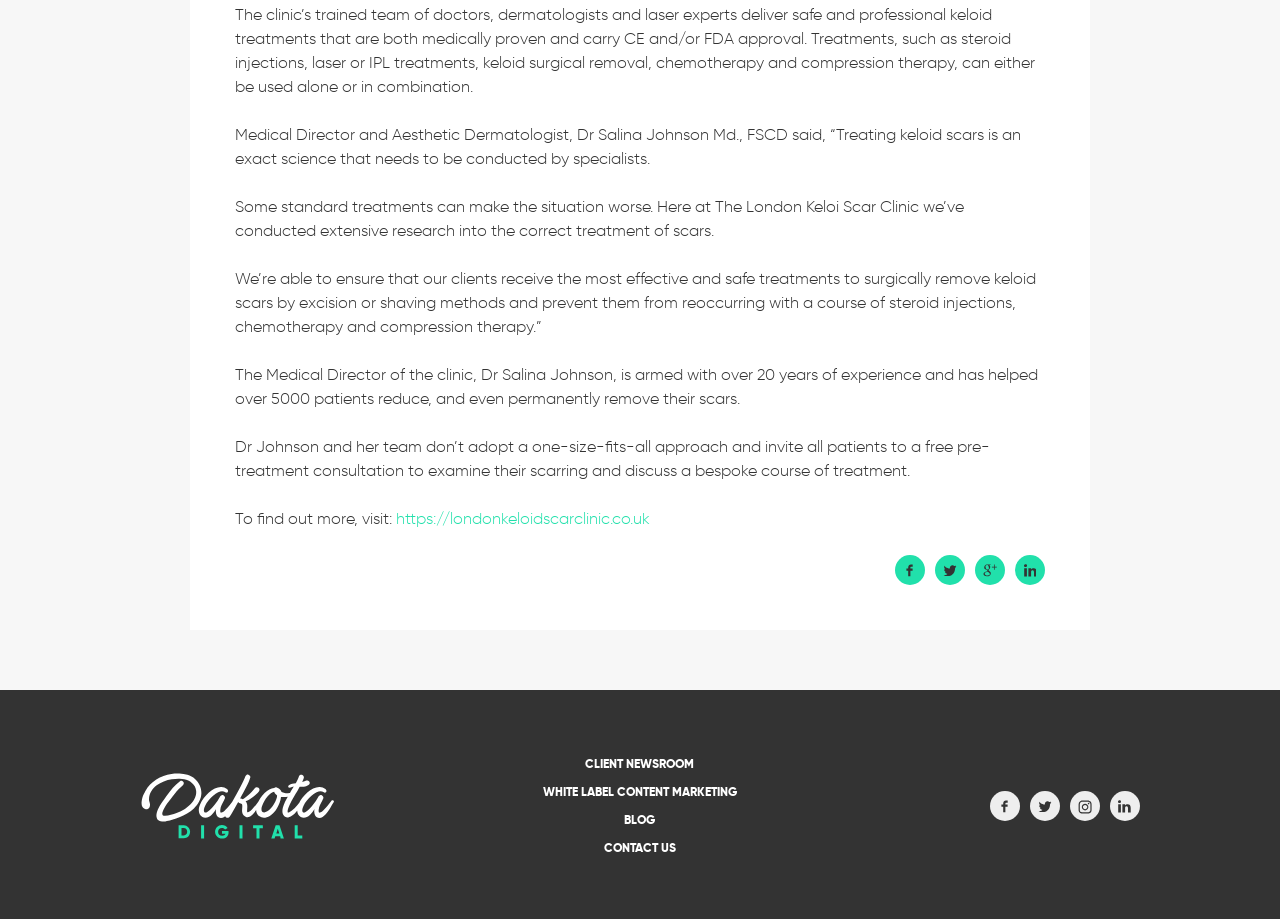Respond with a single word or phrase to the following question:
What is the purpose of the free pre-treatment consultation?

to examine scarring and discuss treatment